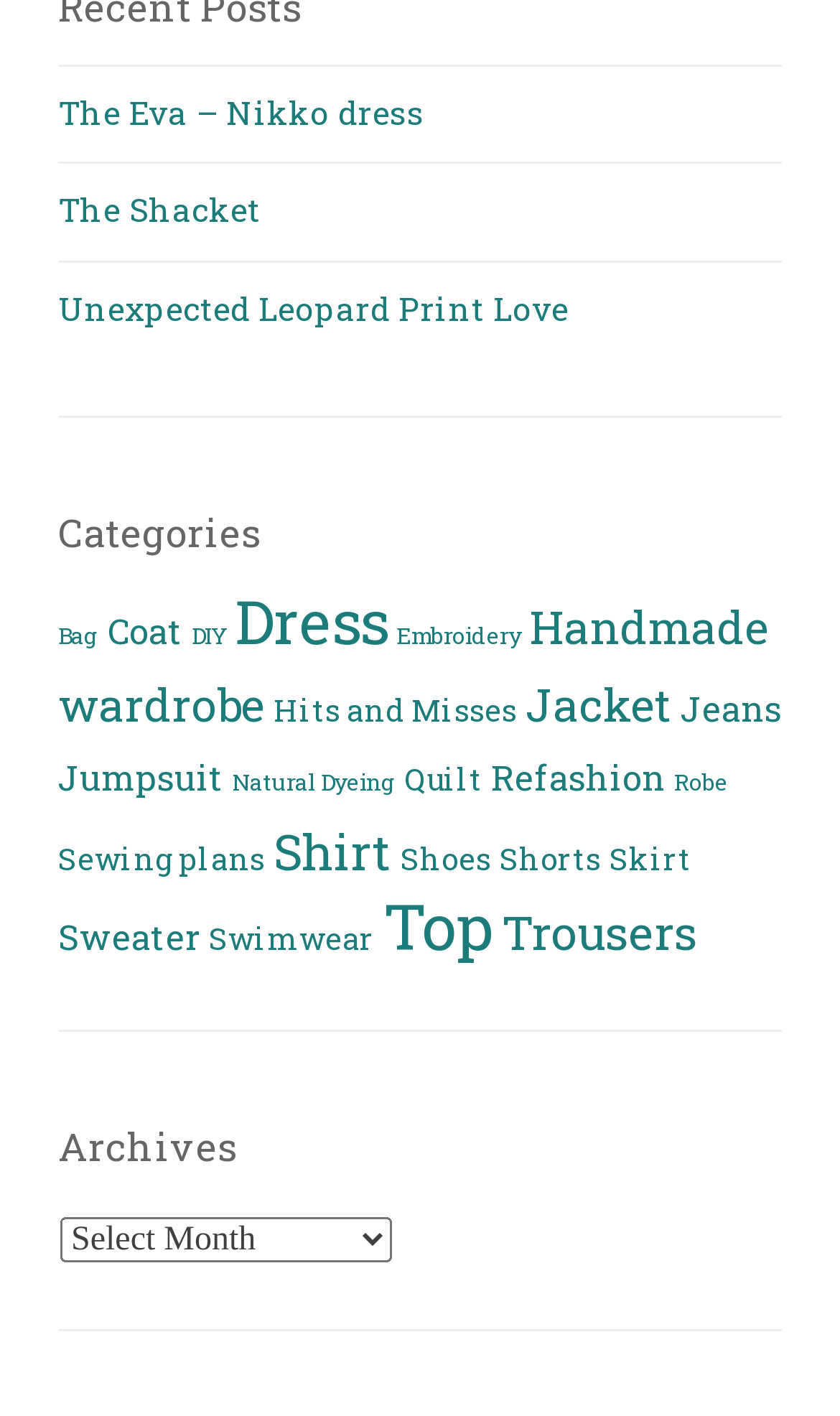Using the elements shown in the image, answer the question comprehensively: Is the 'Archives' dropdown menu expanded?

I found the combobox 'Archives' with the property 'expanded: False', which indicates that the dropdown menu is not expanded.